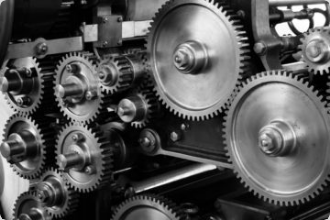Observe the image and answer the following question in detail: What is the color scheme of the image?

The caption explicitly states that the image features a monochrome coloration, which adds a classic and industrial feel to the image. This suggests that the image is presented in shades of gray, without any vibrant colors.